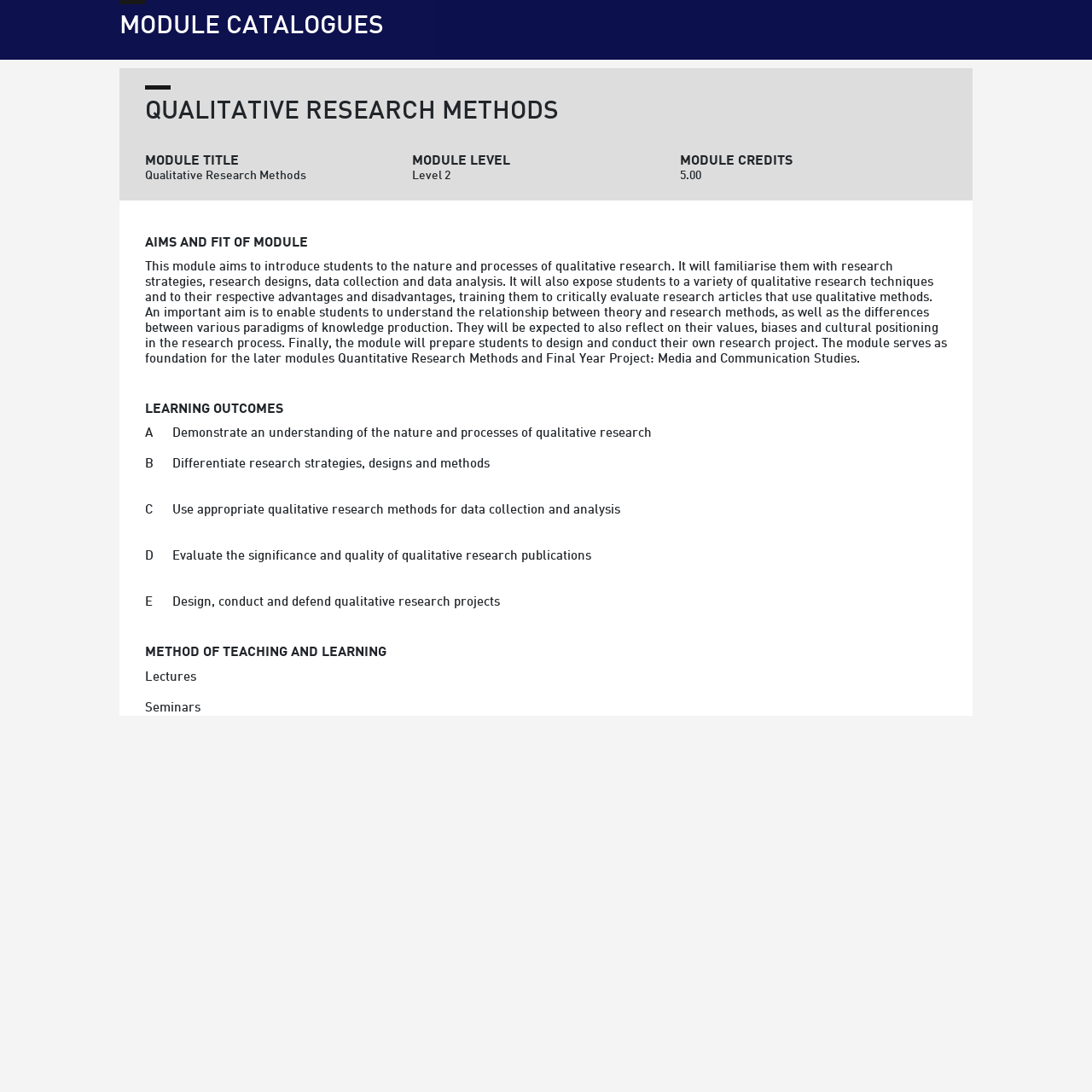What is the module level?
Give a detailed explanation using the information visible in the image.

I found the module level by examining the static text elements on the webpage. I looked for the element with the text 'MODULE LEVEL' and its corresponding value 'Level 2'.